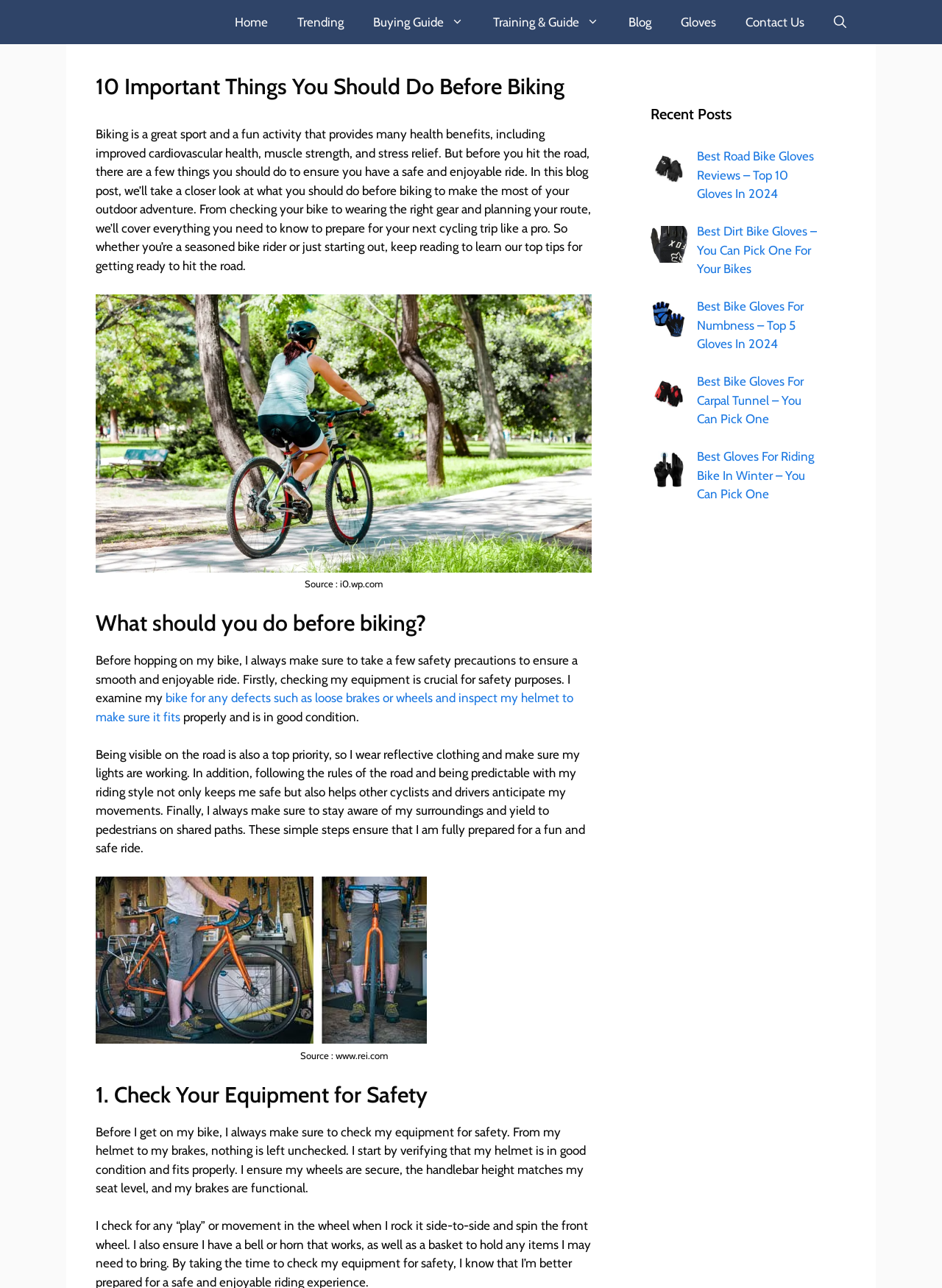Please find the bounding box coordinates of the element's region to be clicked to carry out this instruction: "View the 'What should you do before biking?' image".

[0.102, 0.228, 0.628, 0.444]